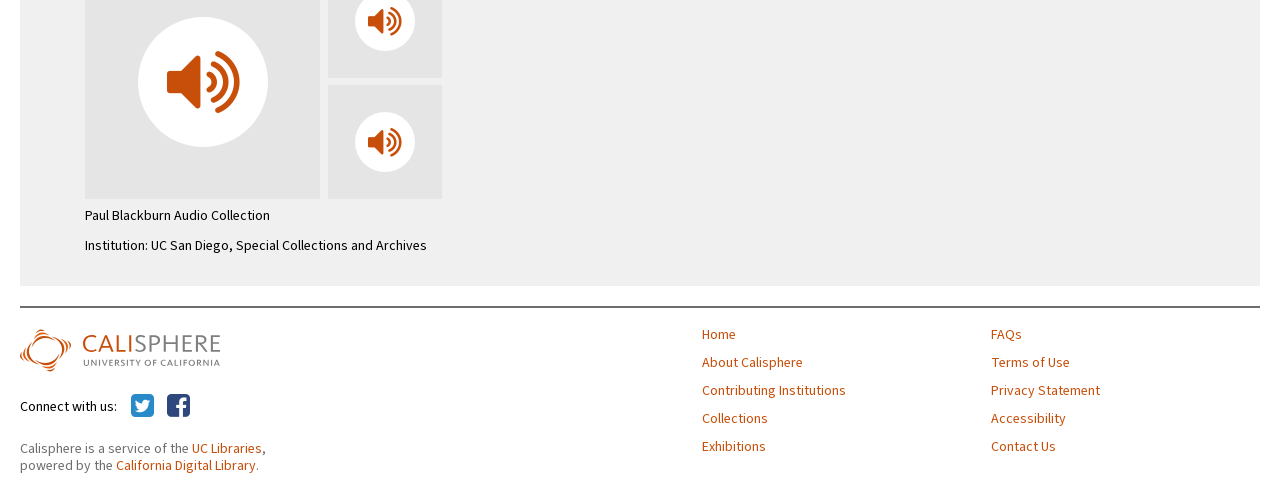Please use the details from the image to answer the following question comprehensively:
How can users connect with Calisphere?

The webpage provides a section that says 'Connect with us:' and lists two options, 'Calisphere on Twitter' and 'Calisphere on Facebook', indicating that users can connect with Calisphere through these two social media platforms.